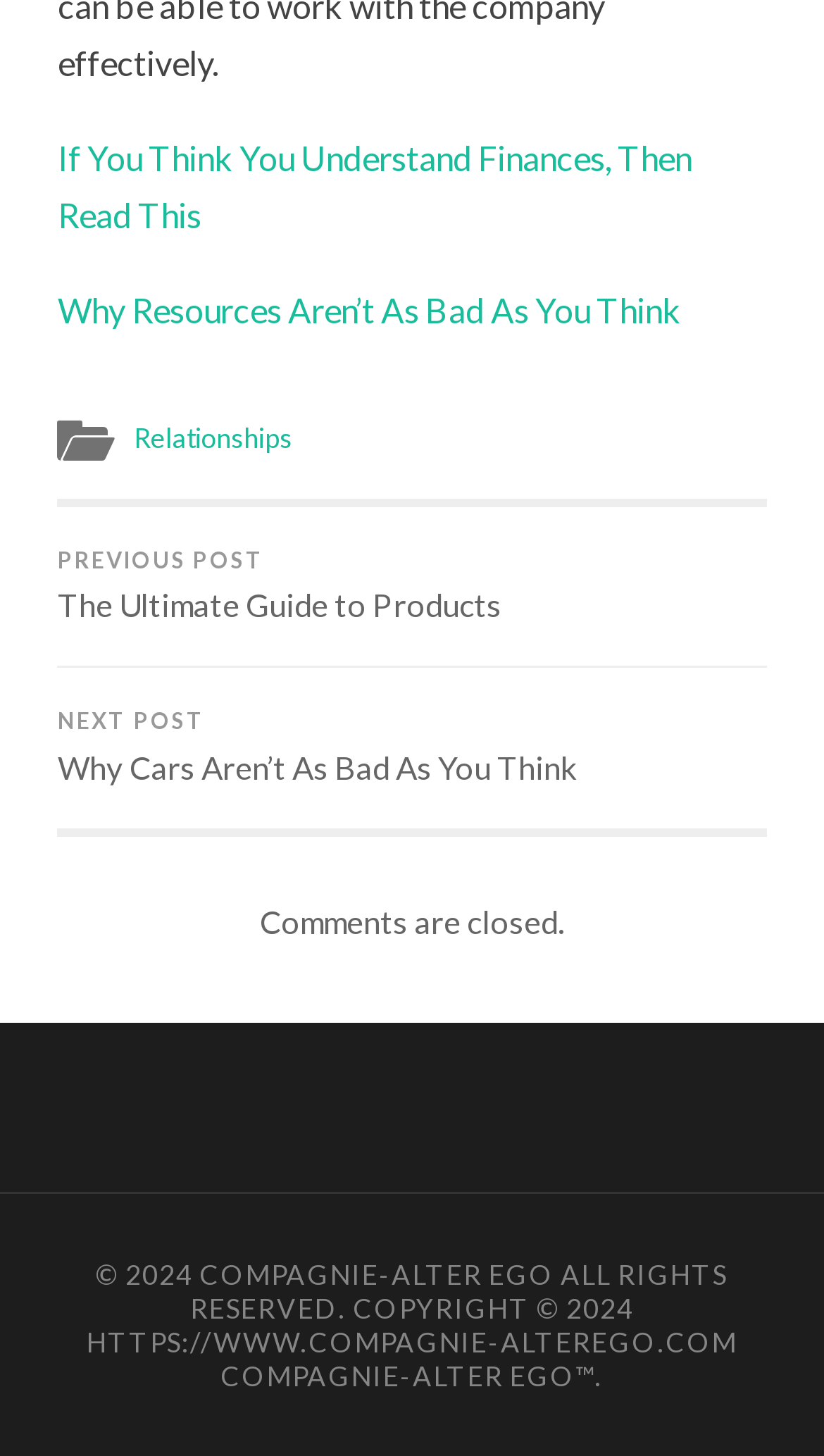Please reply with a single word or brief phrase to the question: 
What is the text below the 'NEXT POST' heading?

Why Cars Aren’t As Bad As You Think